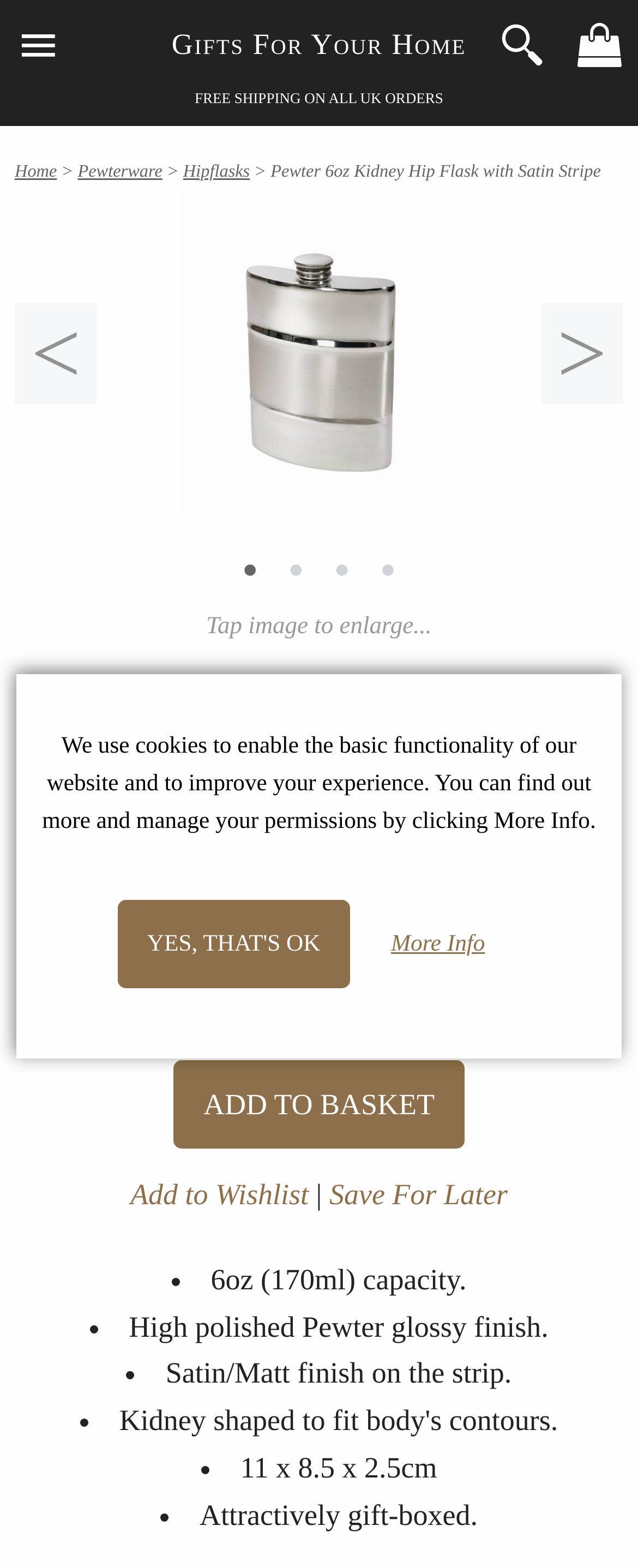Is the hip flask in stock?
Carefully analyze the image and provide a thorough answer to the question.

I found that the hip flask is in stock by looking at the text element with the bounding box coordinates [0.606, 0.627, 0.882, 0.648], which contains the text 'IN STOCK'.